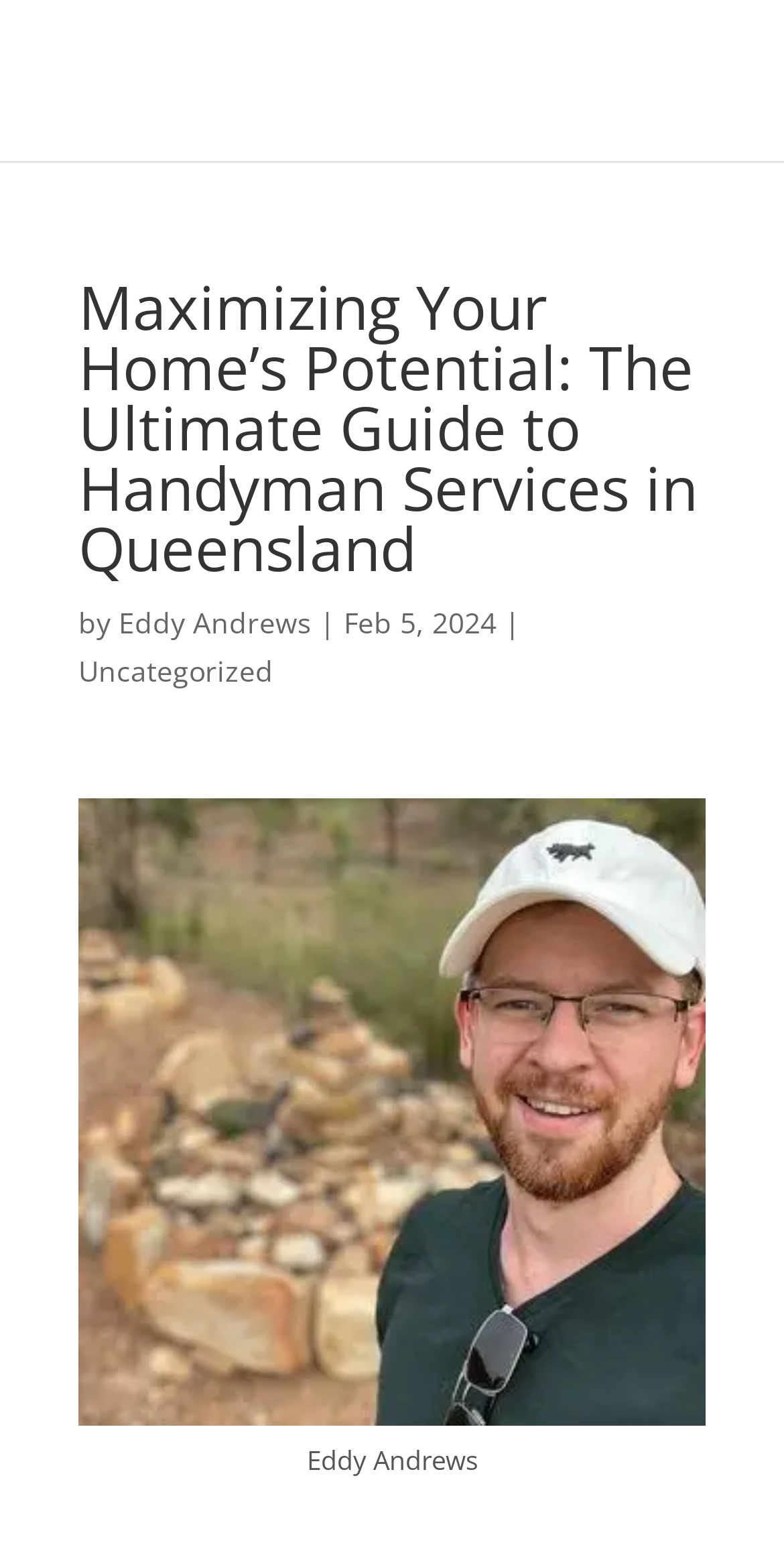What is the category of the article?
Use the image to answer the question with a single word or phrase.

Uncategorized